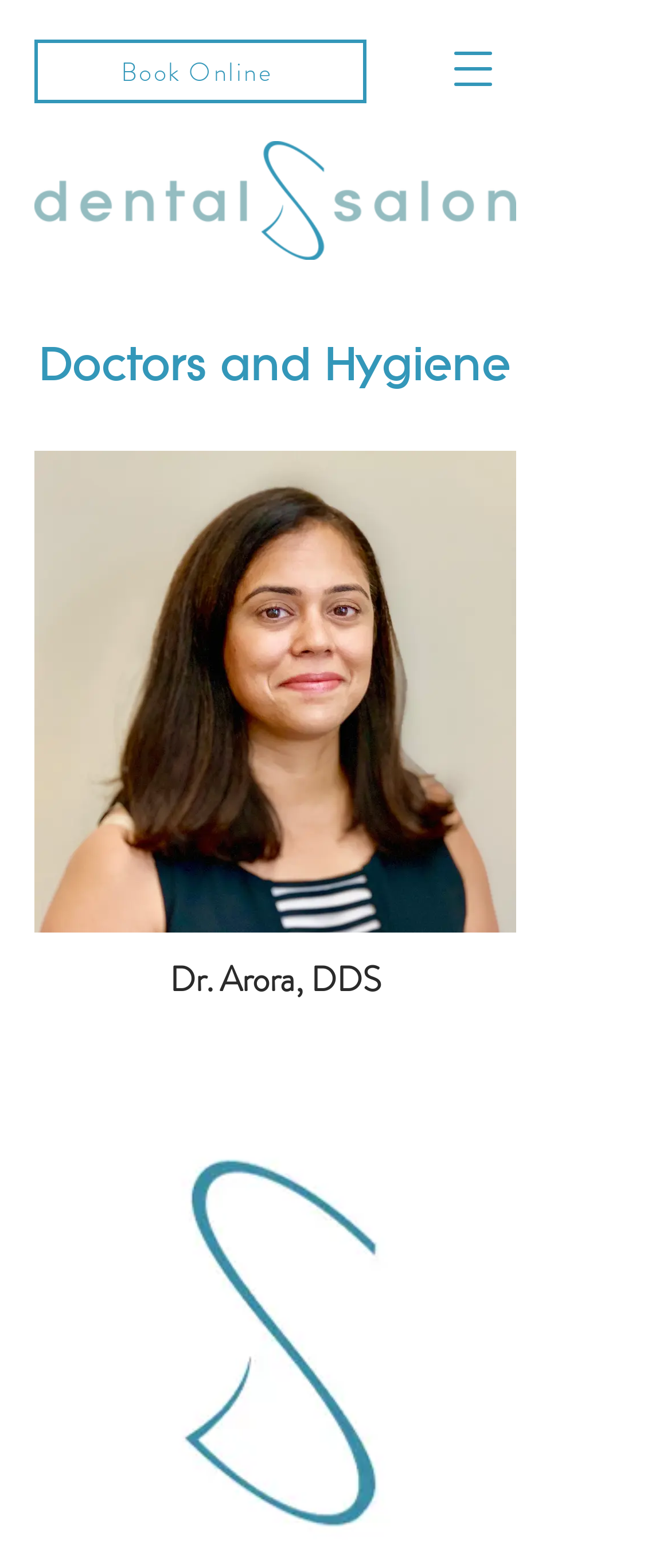Give a one-word or phrase response to the following question: Is there a navigation menu on this webpage?

Yes